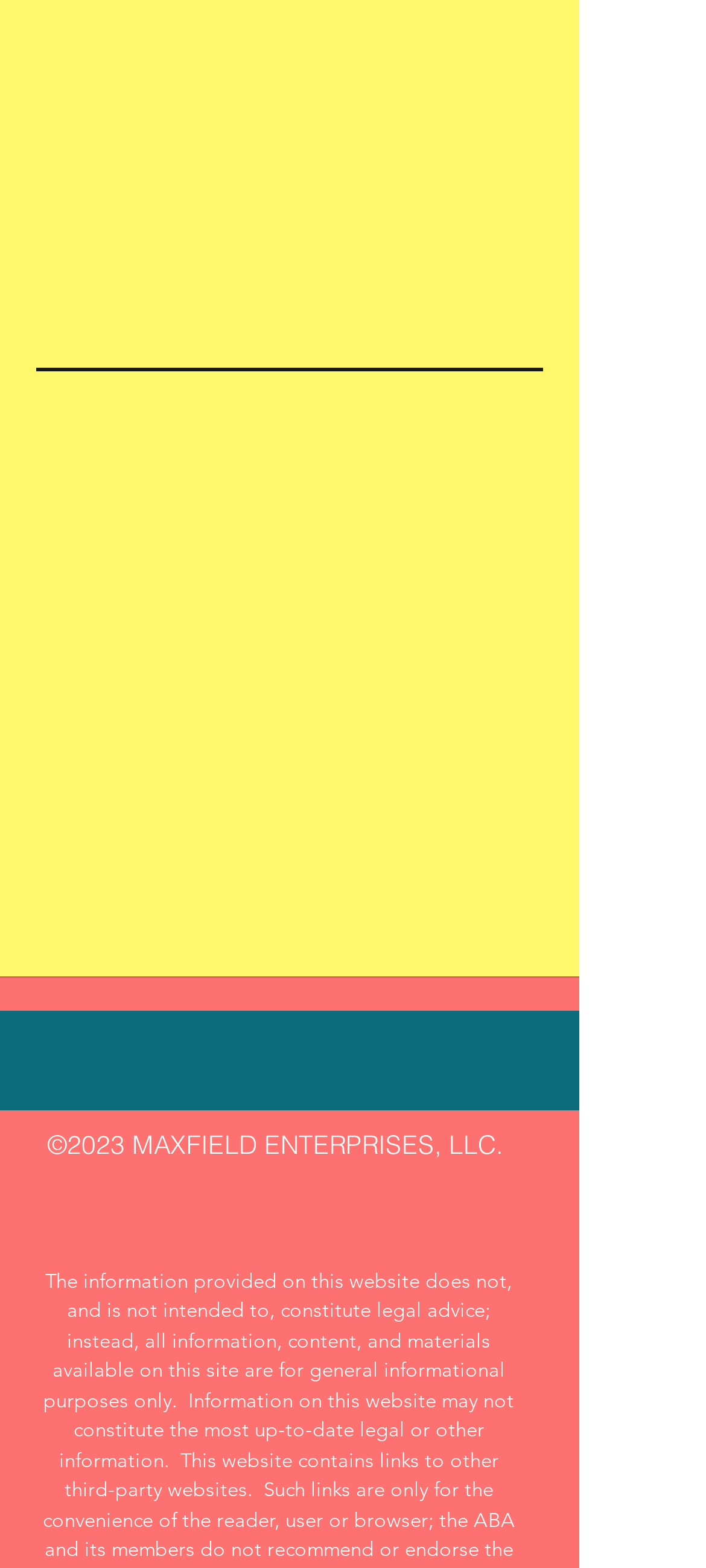Answer the question using only one word or a concise phrase: What is the year of the copyright?

2023